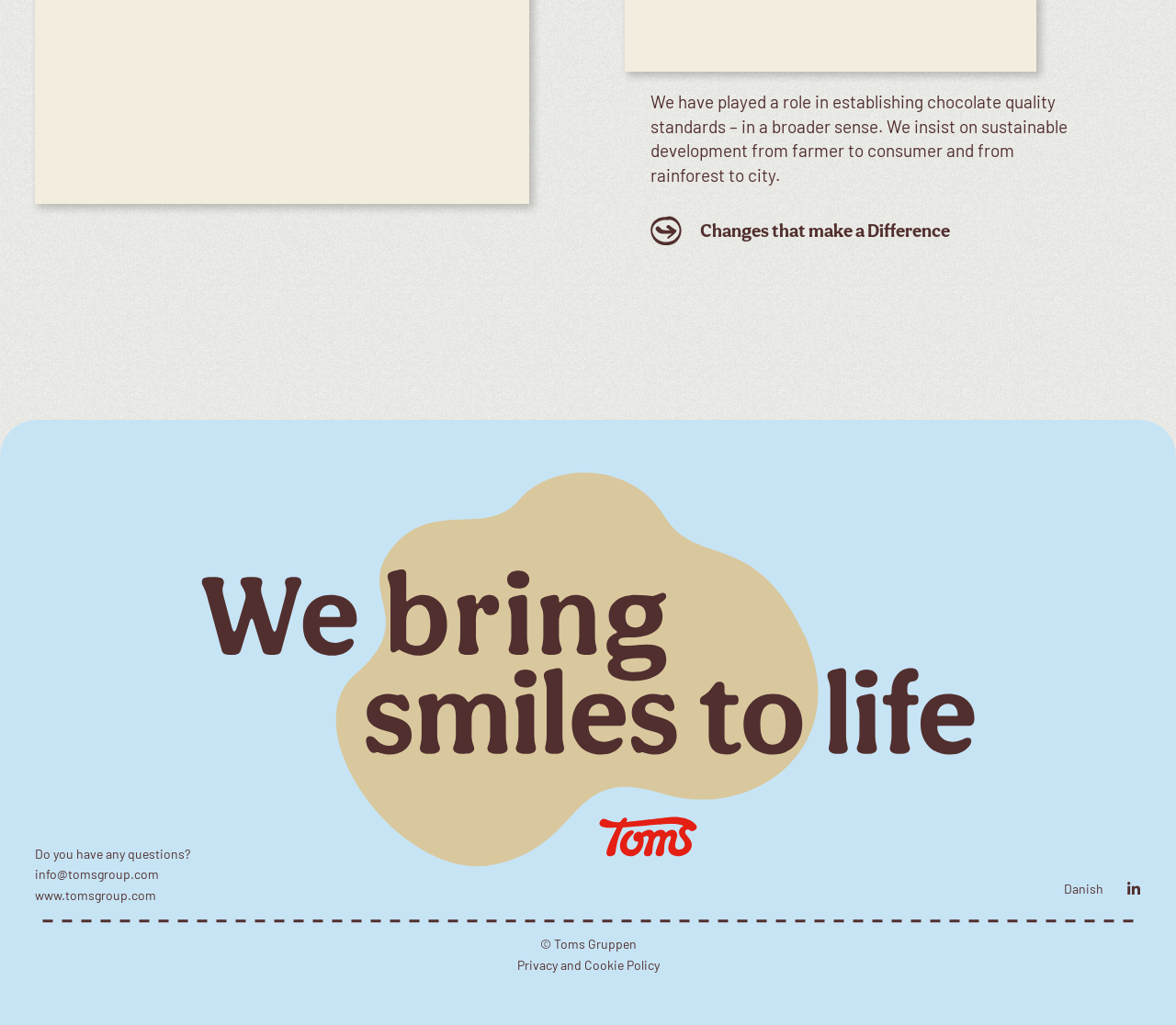Please provide the bounding box coordinates in the format (top-left x, top-left y, bottom-right x, bottom-right y). Remember, all values are floating point numbers between 0 and 1. What is the bounding box coordinate of the region described as: Privacy and Cookie Policy

[0.439, 0.933, 0.561, 0.949]